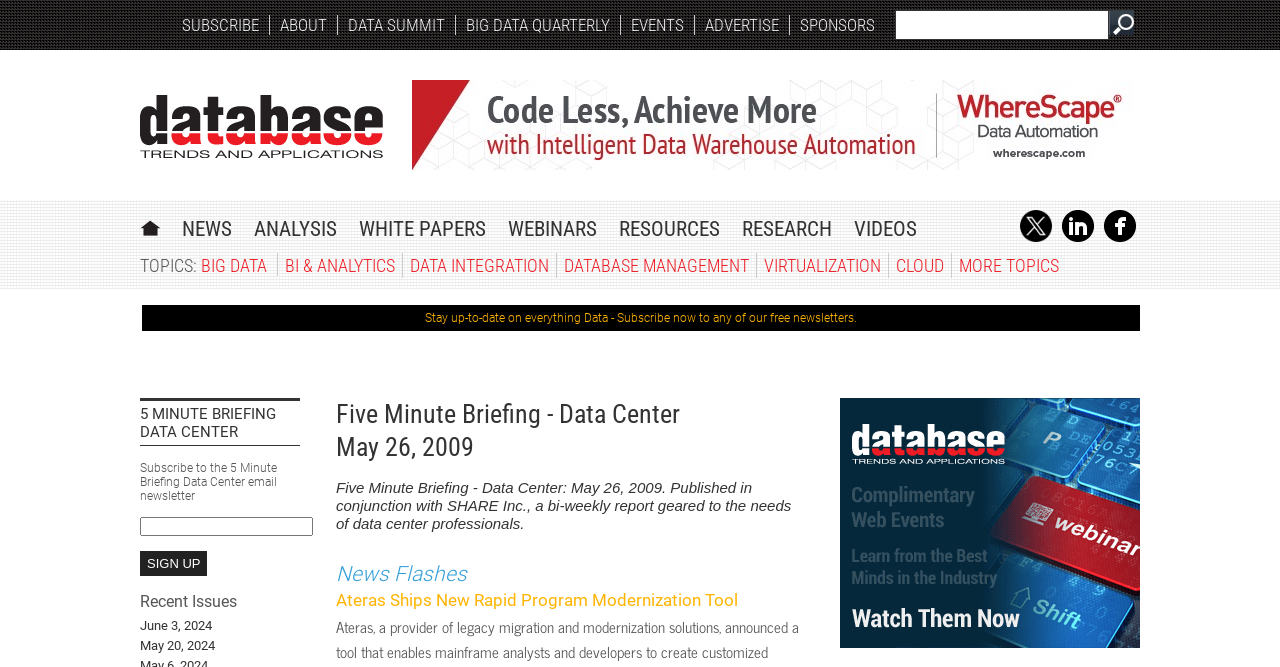Identify the bounding box coordinates of the region that should be clicked to execute the following instruction: "Sign up for the email newsletter".

[0.109, 0.826, 0.162, 0.864]